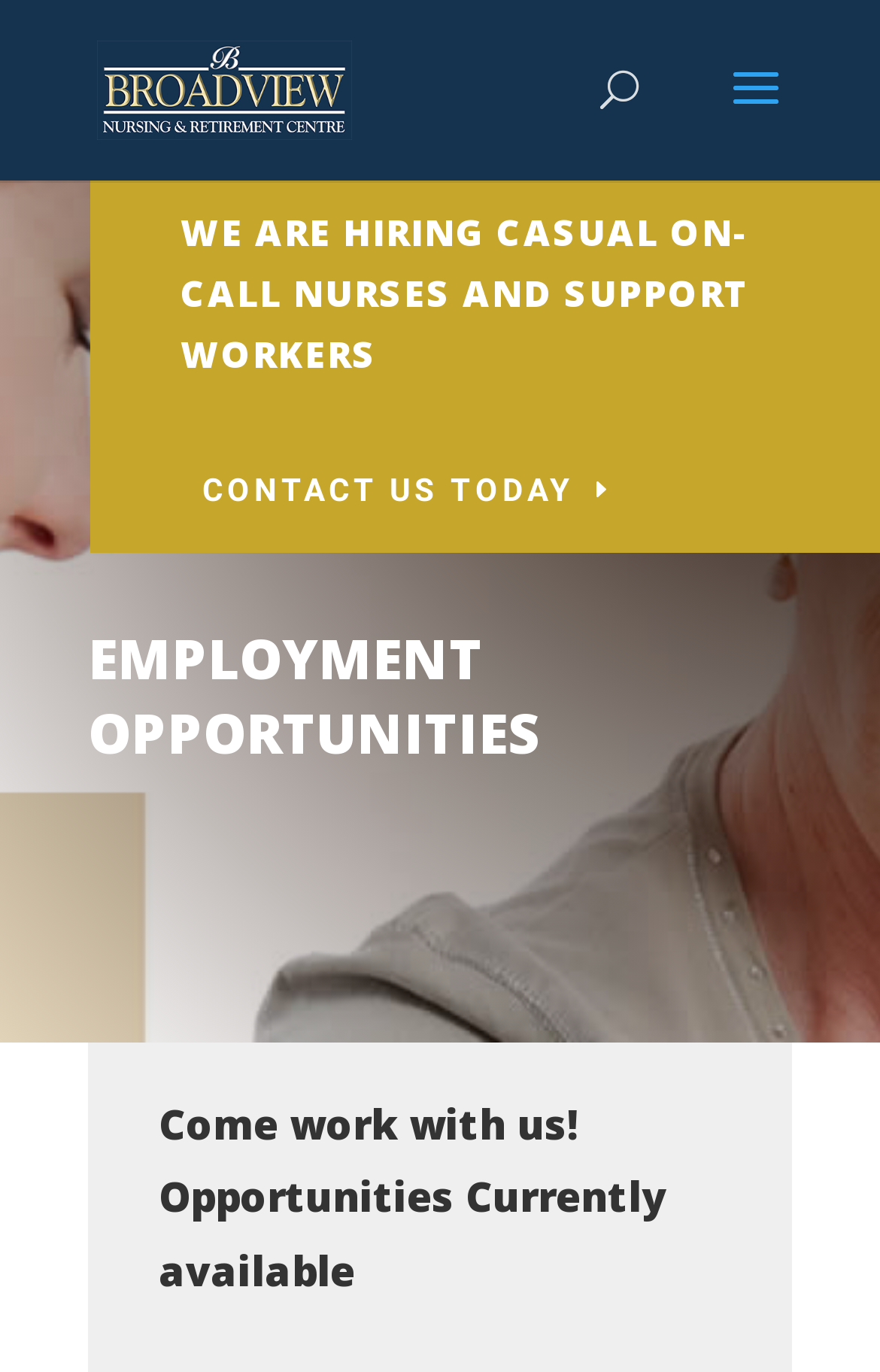What is the main purpose of this webpage?
Please provide a single word or phrase based on the screenshot.

Job opportunities